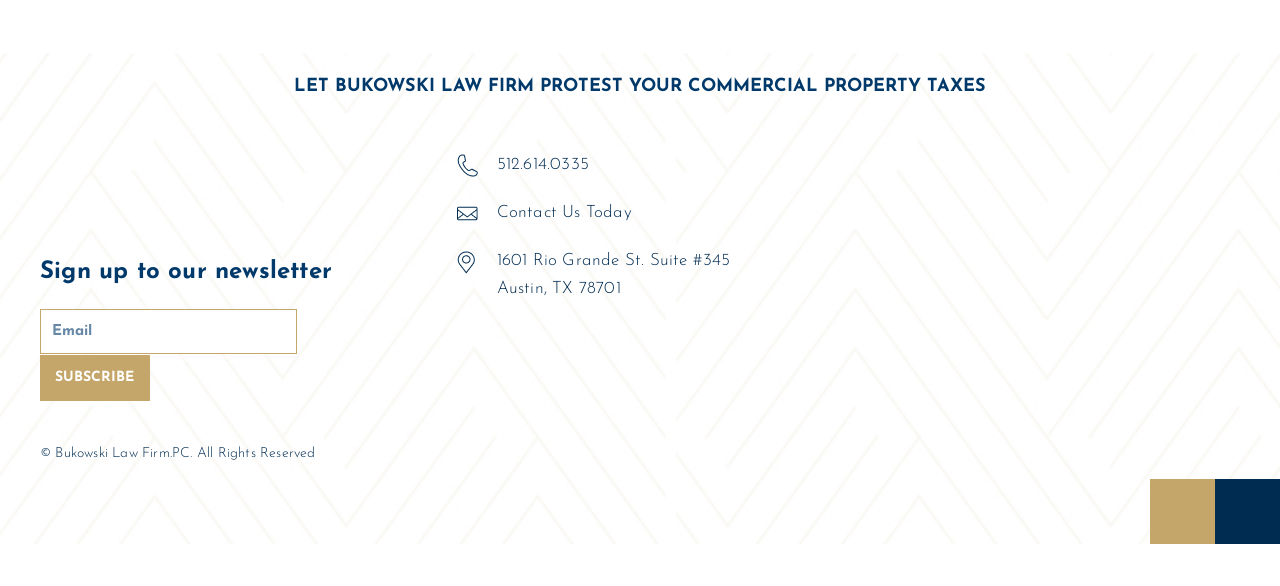Respond with a single word or phrase for the following question: 
What can you do with the email textbox?

Subscribe to the newsletter